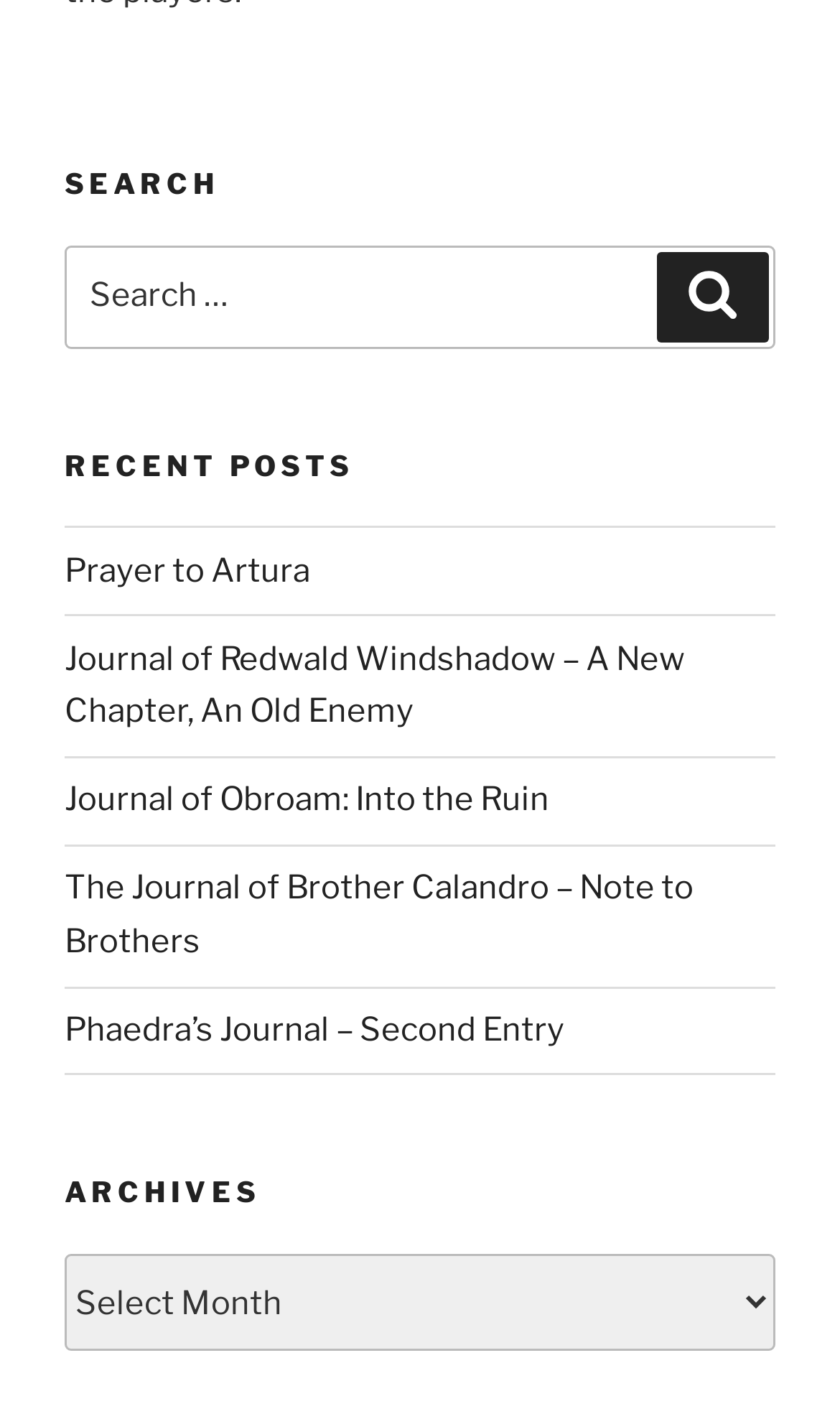Using the element description: "Phaedra’s Journal – Second Entry", determine the bounding box coordinates. The coordinates should be in the format [left, top, right, bottom], with values between 0 and 1.

[0.077, 0.717, 0.672, 0.745]